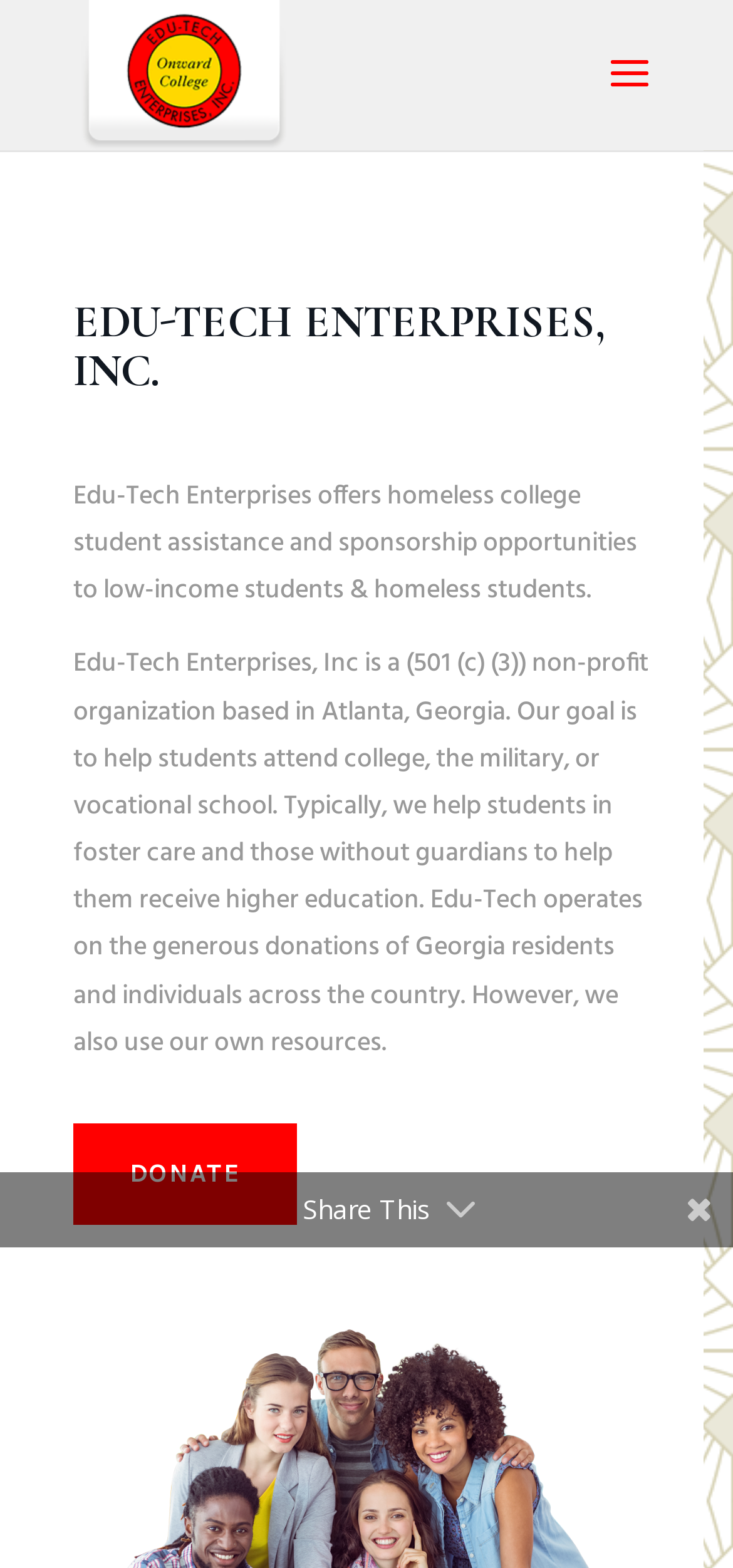What is the location of Edu-Tech Enterprises?
Please look at the screenshot and answer in one word or a short phrase.

Atlanta, Georgia